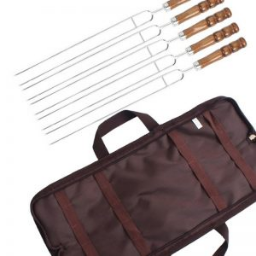Give a thorough description of the image, including any visible elements and their relationships.

This image showcases a set of five barbecue skewers, ideal for grilling skewered meats and vegetables. Each skewer features a sturdy metal construction with a long, pointed end for easy piercing of food items, and a handle made from smooth, polished wood for a secure grip. The skewers are neatly arranged alongside a durable brown carrying case, which is designed for safe storage and easy transport. The case is opened, revealing compartments to hold each skewer in place, making it convenient for outdoor barbecues and gatherings. This grilling accessory is perfect for enhancing your cooking experience, whether you're preparing meals at home or enjoying a picnic in the park.